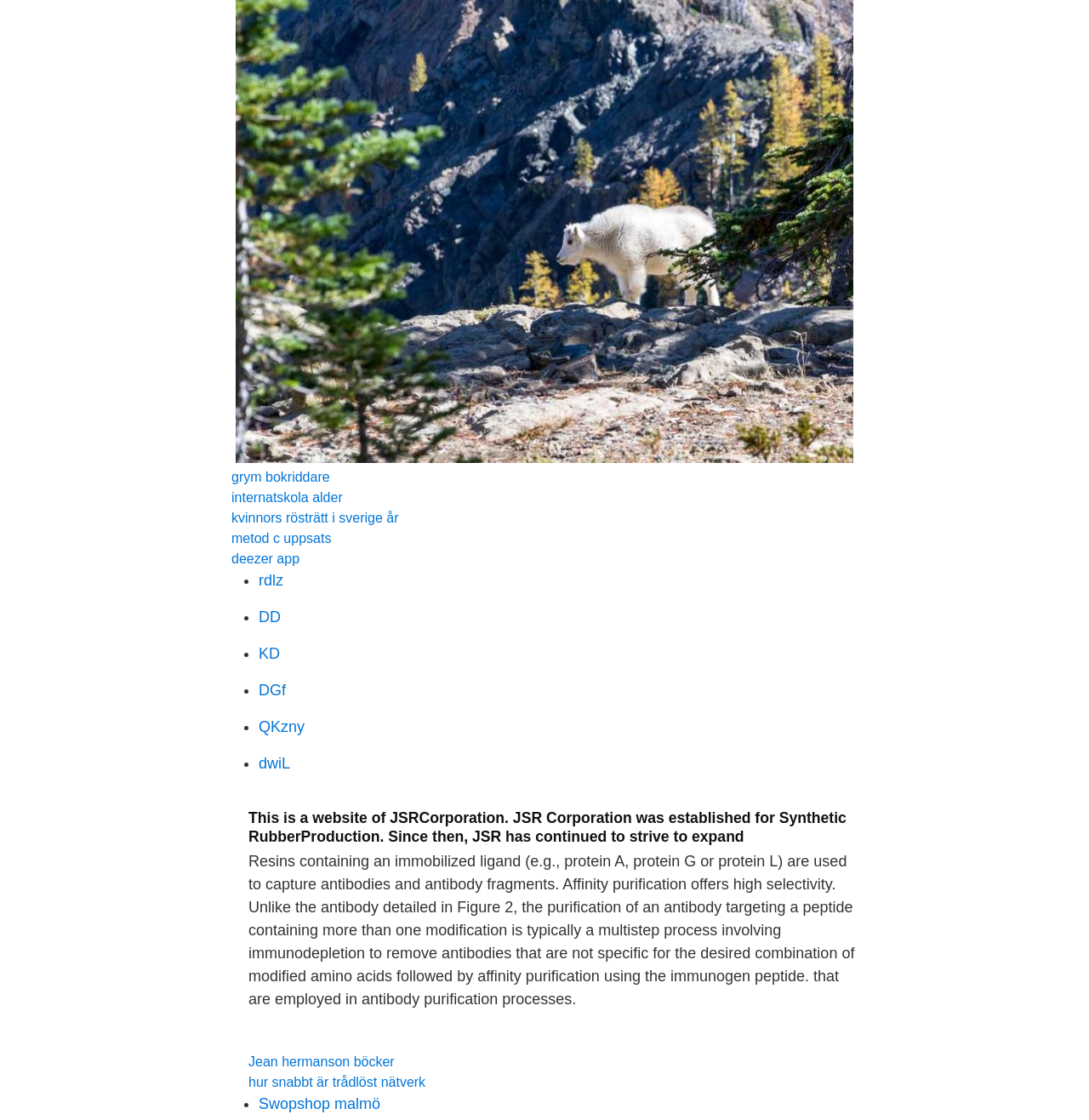Find the bounding box coordinates of the element I should click to carry out the following instruction: "Click on the link 'grym bokriddare'".

[0.212, 0.42, 0.303, 0.433]